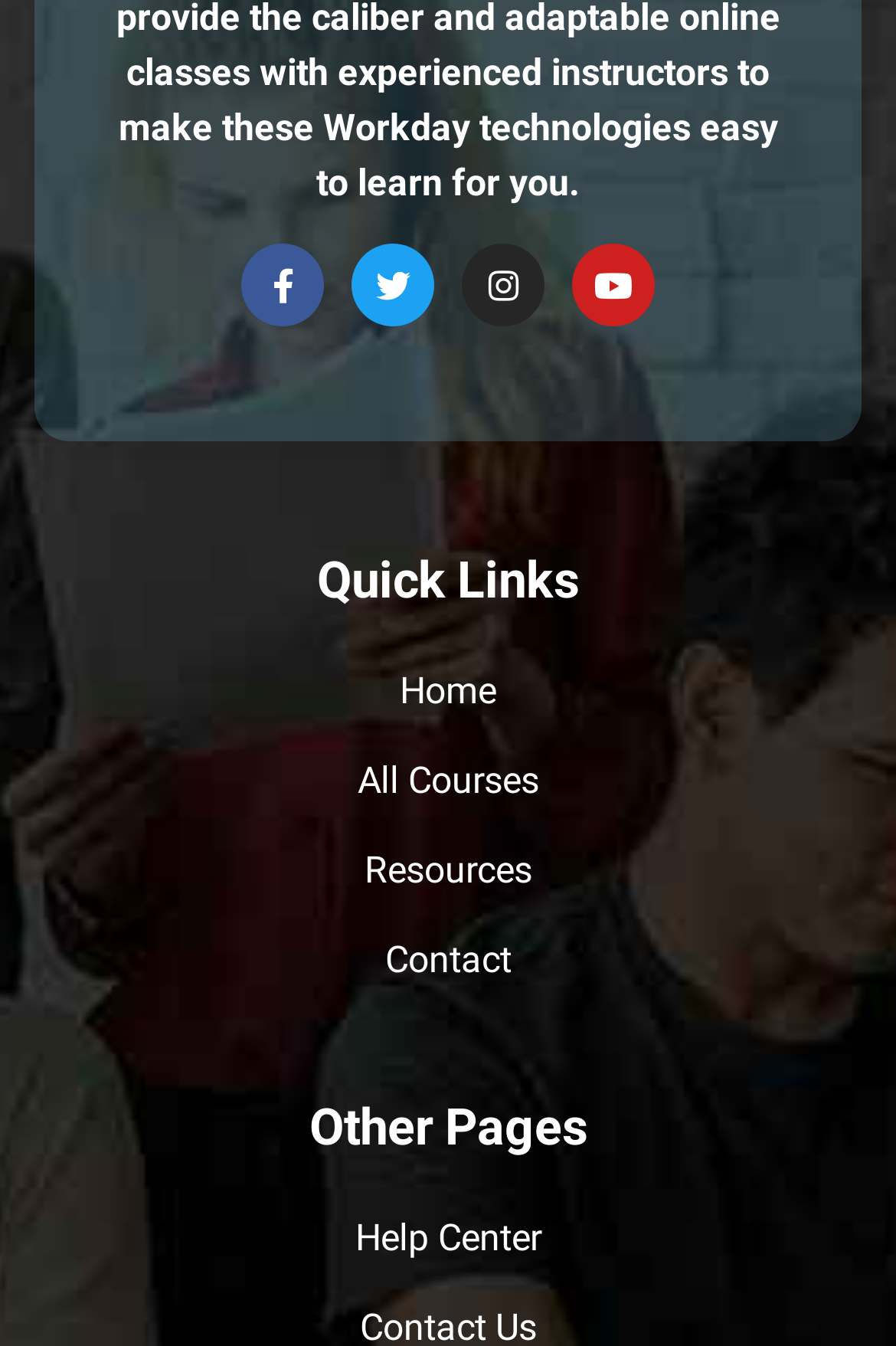Locate the bounding box coordinates of the clickable region to complete the following instruction: "Open Twitter page."

[0.392, 0.182, 0.485, 0.243]